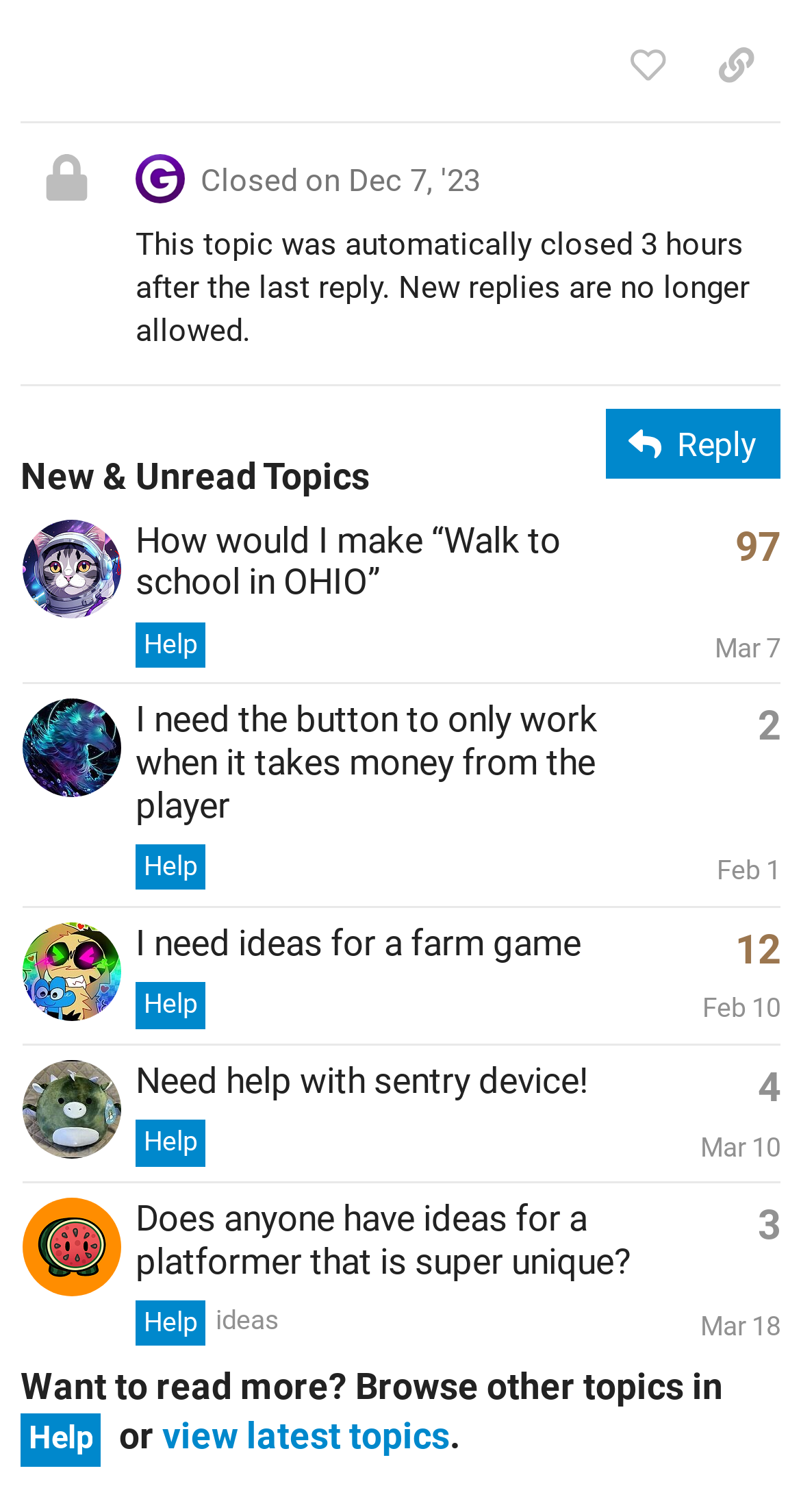Identify the bounding box coordinates of the part that should be clicked to carry out this instruction: "View the topic 'How would I make “Walk to school in OHIO”'".

[0.169, 0.343, 0.7, 0.398]